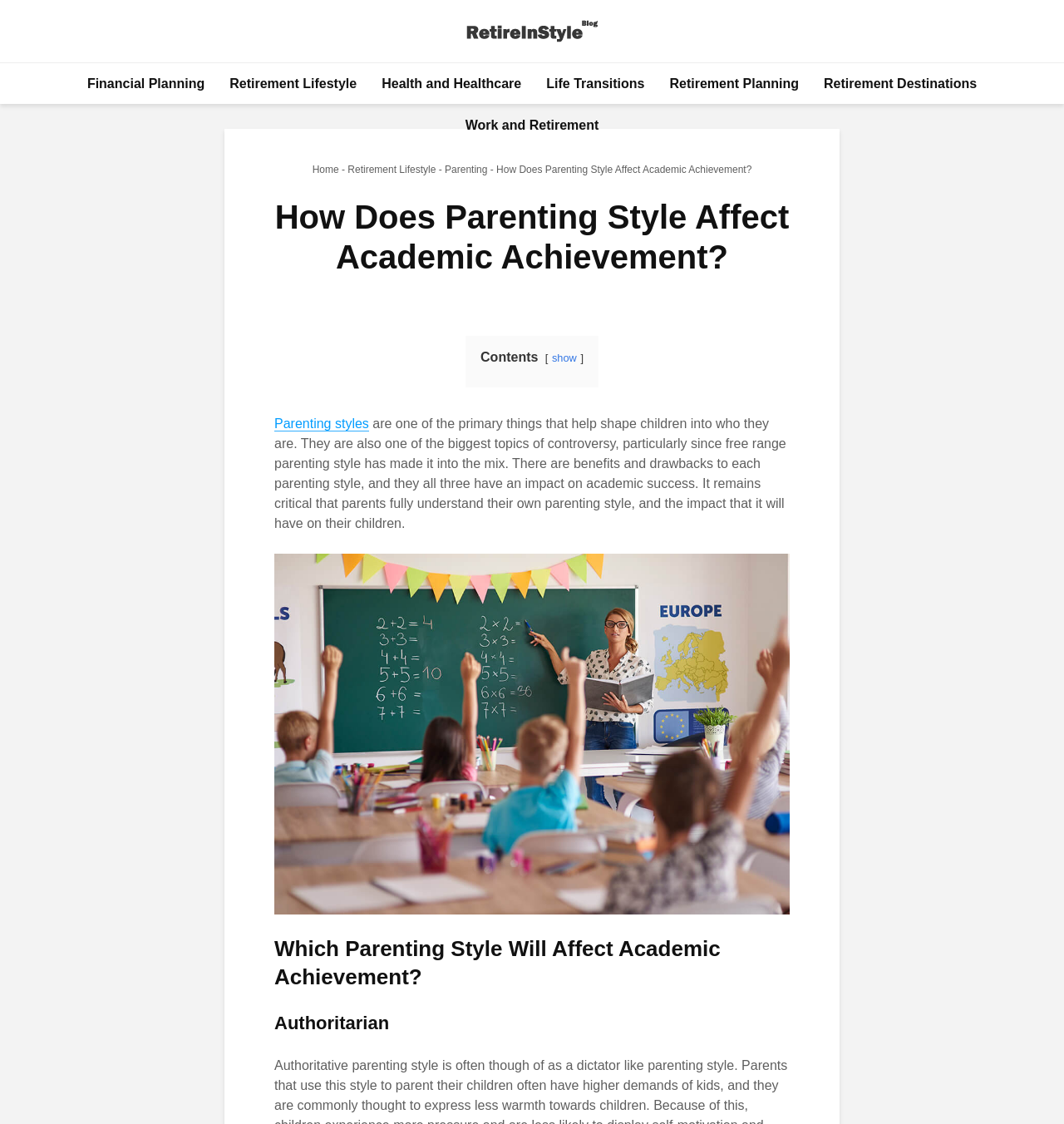Respond with a single word or phrase for the following question: 
What is the topic of the current webpage?

Parenting style and academic achievement